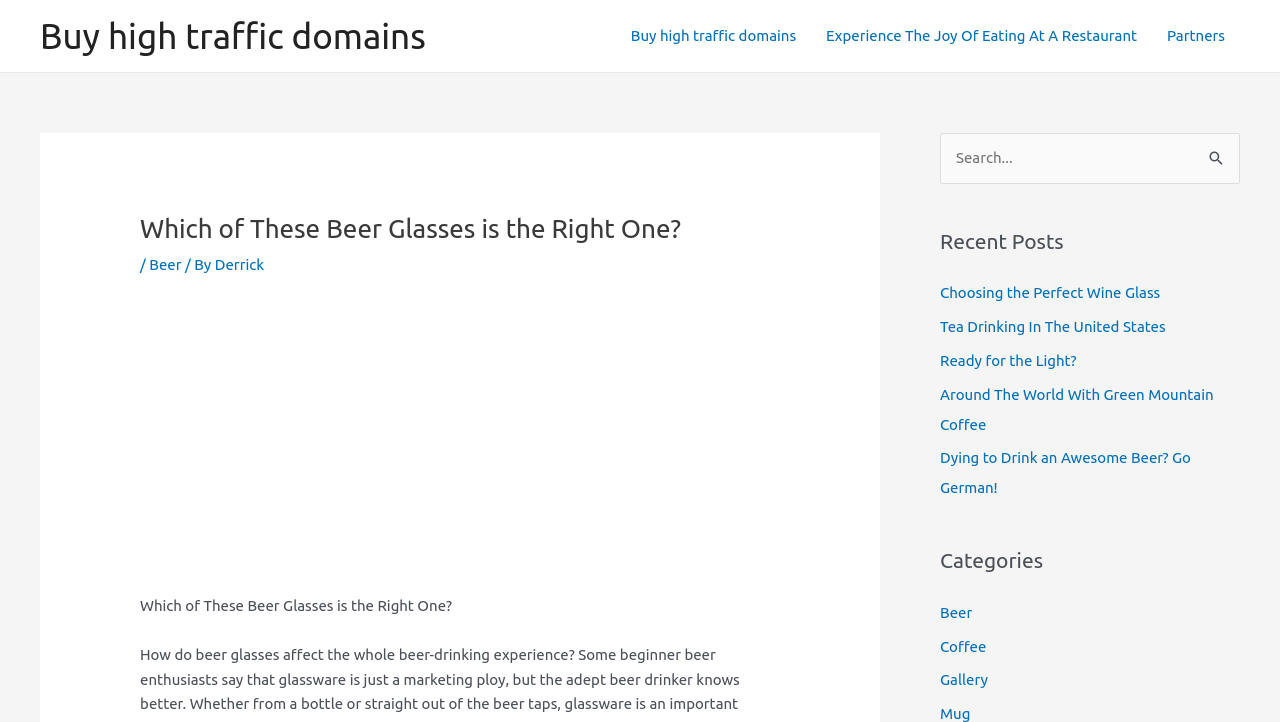Find the bounding box coordinates of the clickable element required to execute the following instruction: "Click on the 'Buy high traffic domains' link". Provide the coordinates as four float numbers between 0 and 1, i.e., [left, top, right, bottom].

[0.031, 0.022, 0.333, 0.078]